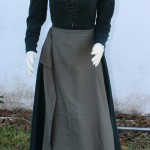Please provide a one-word or short phrase answer to the question:
What is the purpose of the front lacing?

Easy wear